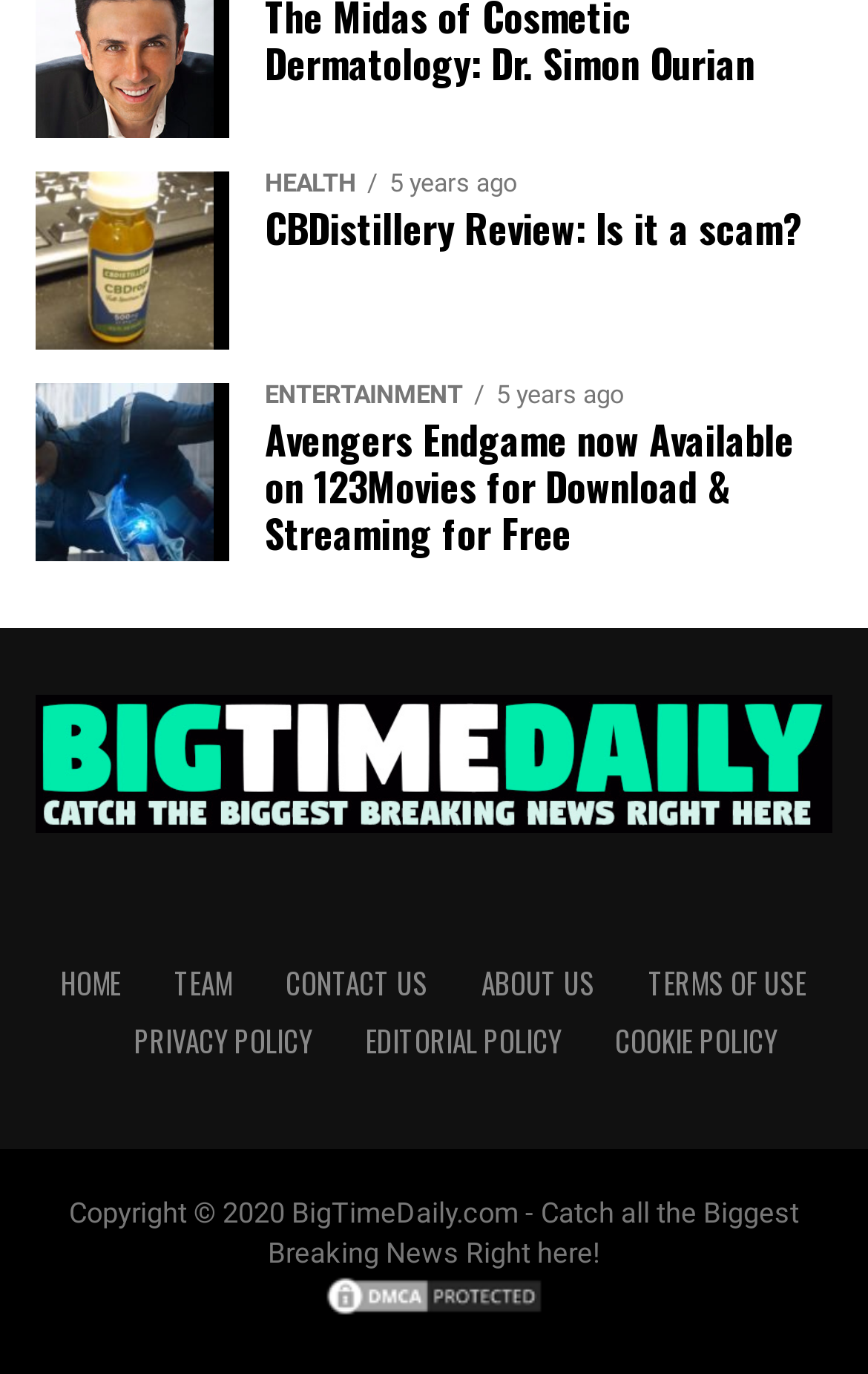Based on the image, provide a detailed response to the question:
What is suggested for those who cannot afford a personal loan?

The text suggests that if your financial situation is such that you can’t afford a personal loan’s payments, you should reconsider your choice of dentist, as some dental practices apply a sliding scale to their services to provide immediate care at a lower cost for at-risk individuals.